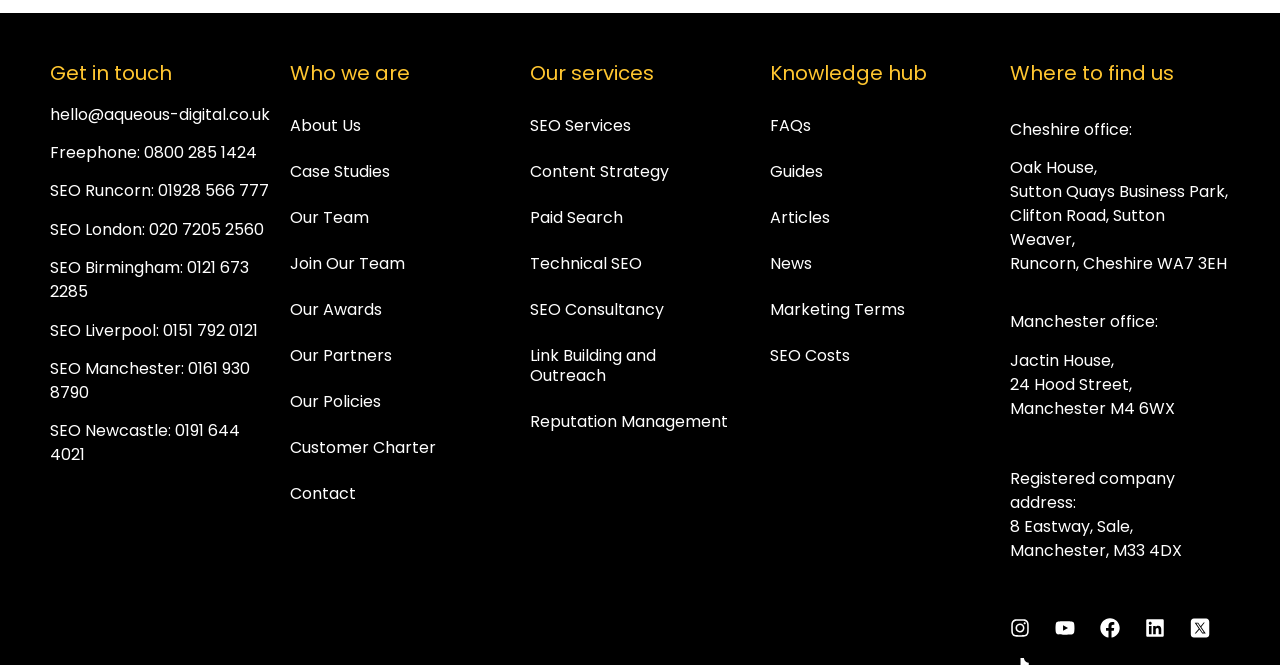Identify the bounding box coordinates for the UI element mentioned here: "SEO Liverpool". Provide the coordinates as four float values between 0 and 1, i.e., [left, top, right, bottom].

[0.039, 0.479, 0.122, 0.514]